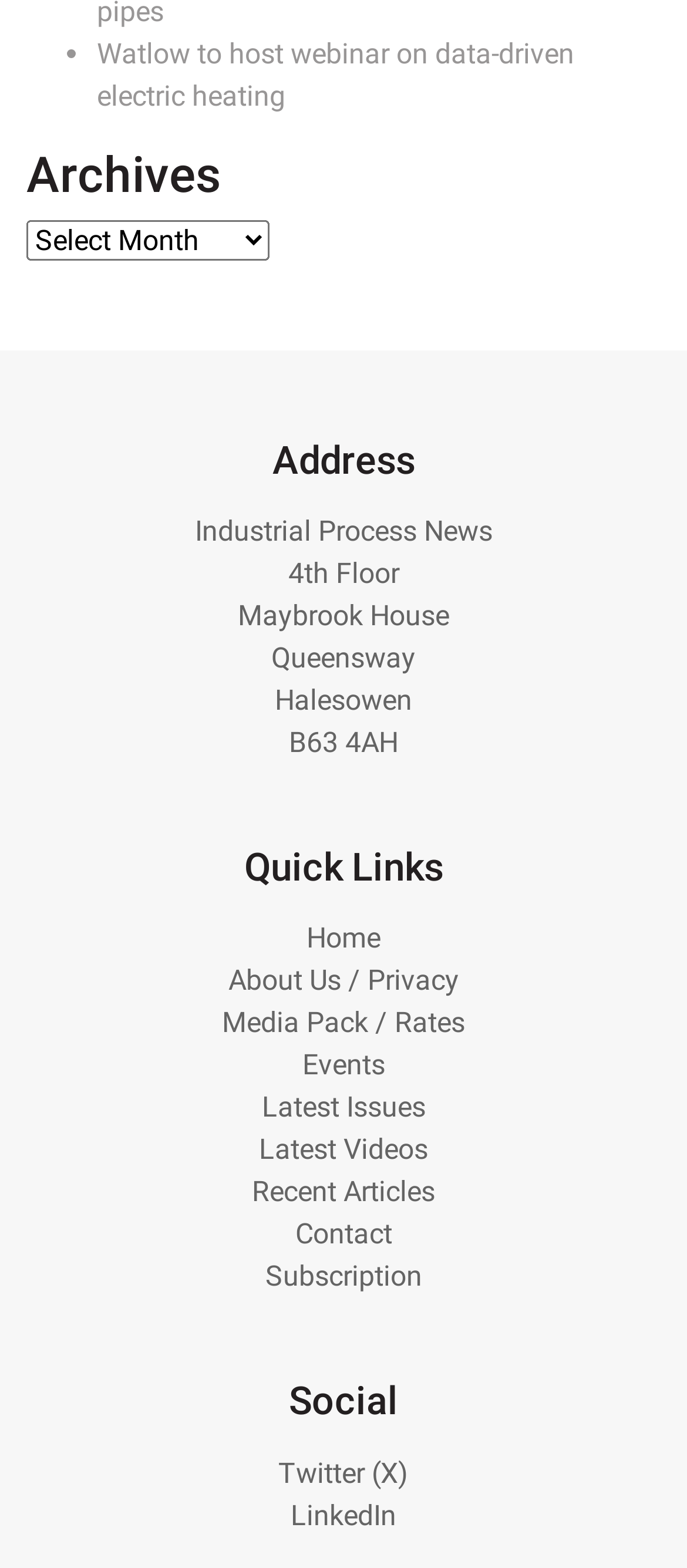Can you specify the bounding box coordinates for the region that should be clicked to fulfill this instruction: "Select an option from the 'Archives' combobox".

[0.038, 0.14, 0.392, 0.166]